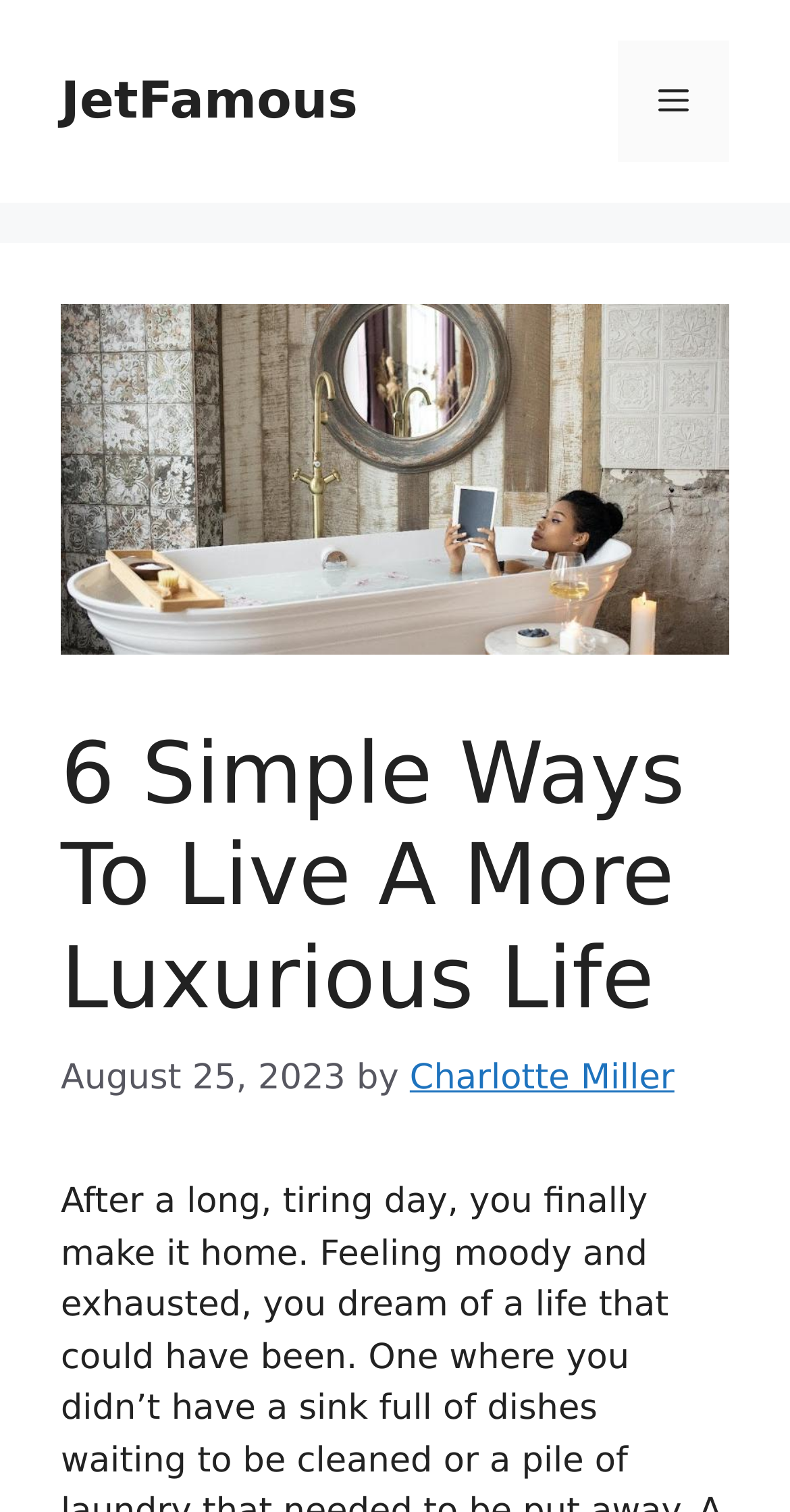What is the date of the article?
With the help of the image, please provide a detailed response to the question.

I found the date of the article by looking at the time element in the header section, which contains the static text 'August 25, 2023'.